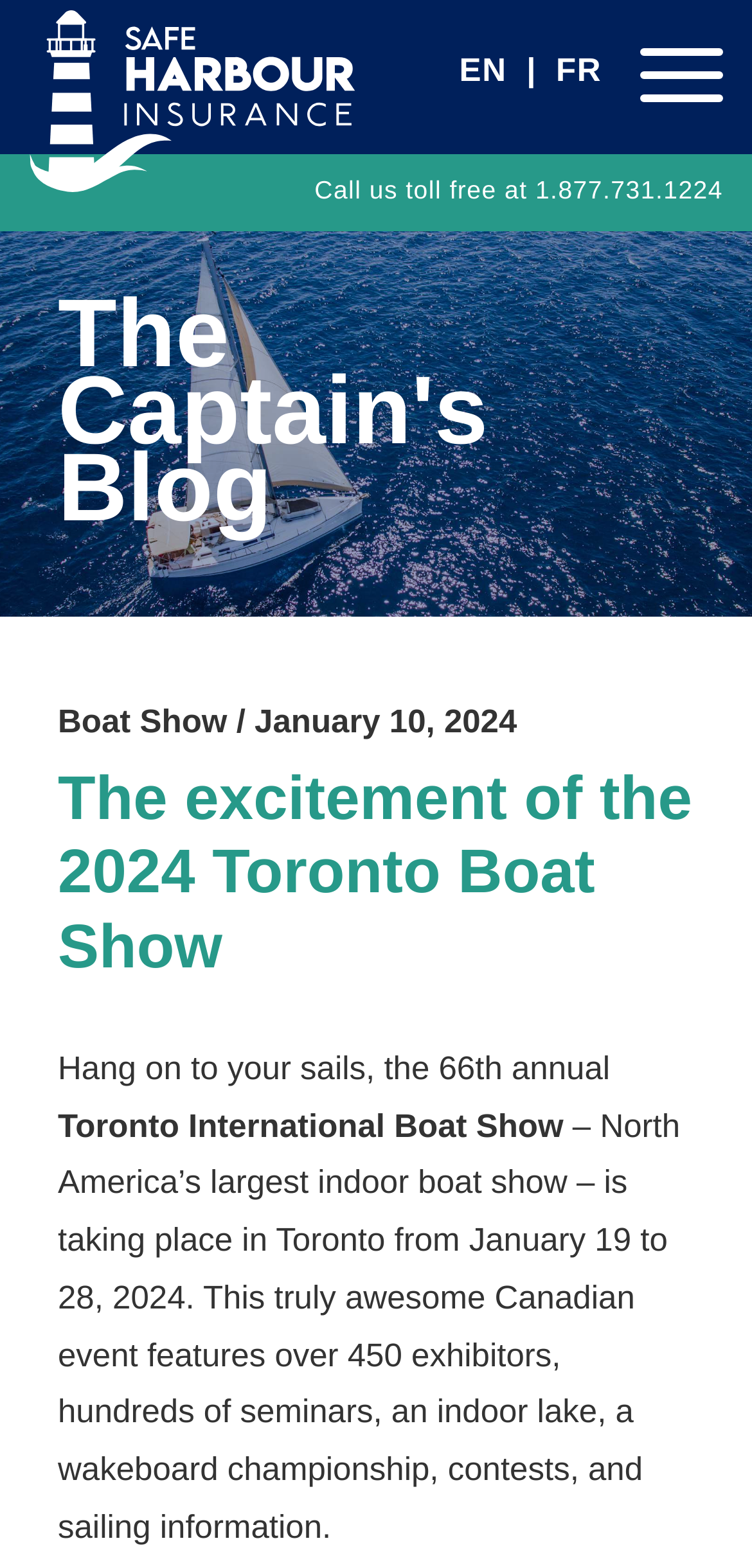What is the language of the link 'EN'?
We need a detailed and exhaustive answer to the question. Please elaborate.

I inferred the language of the link 'EN' to be English, as it is a common abbreviation for the language.